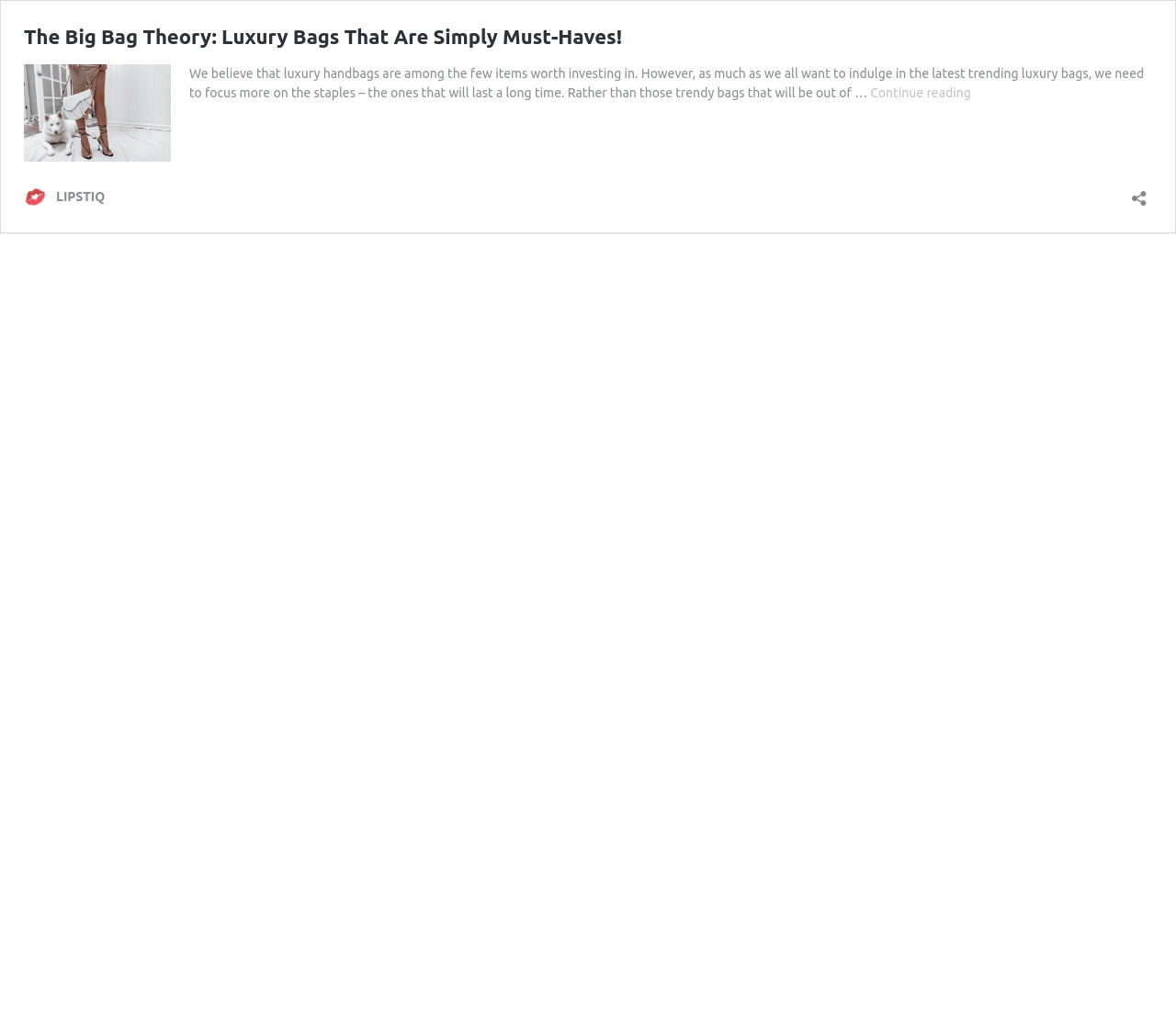Please analyze the image and give a detailed answer to the question:
What is the relationship between LIPSTIQ and the content of the webpage?

The link element with the text 'LIPSTIQ' is located in the layout table, suggesting that LIPSTIQ is the author or publisher of the content presented on the webpage.